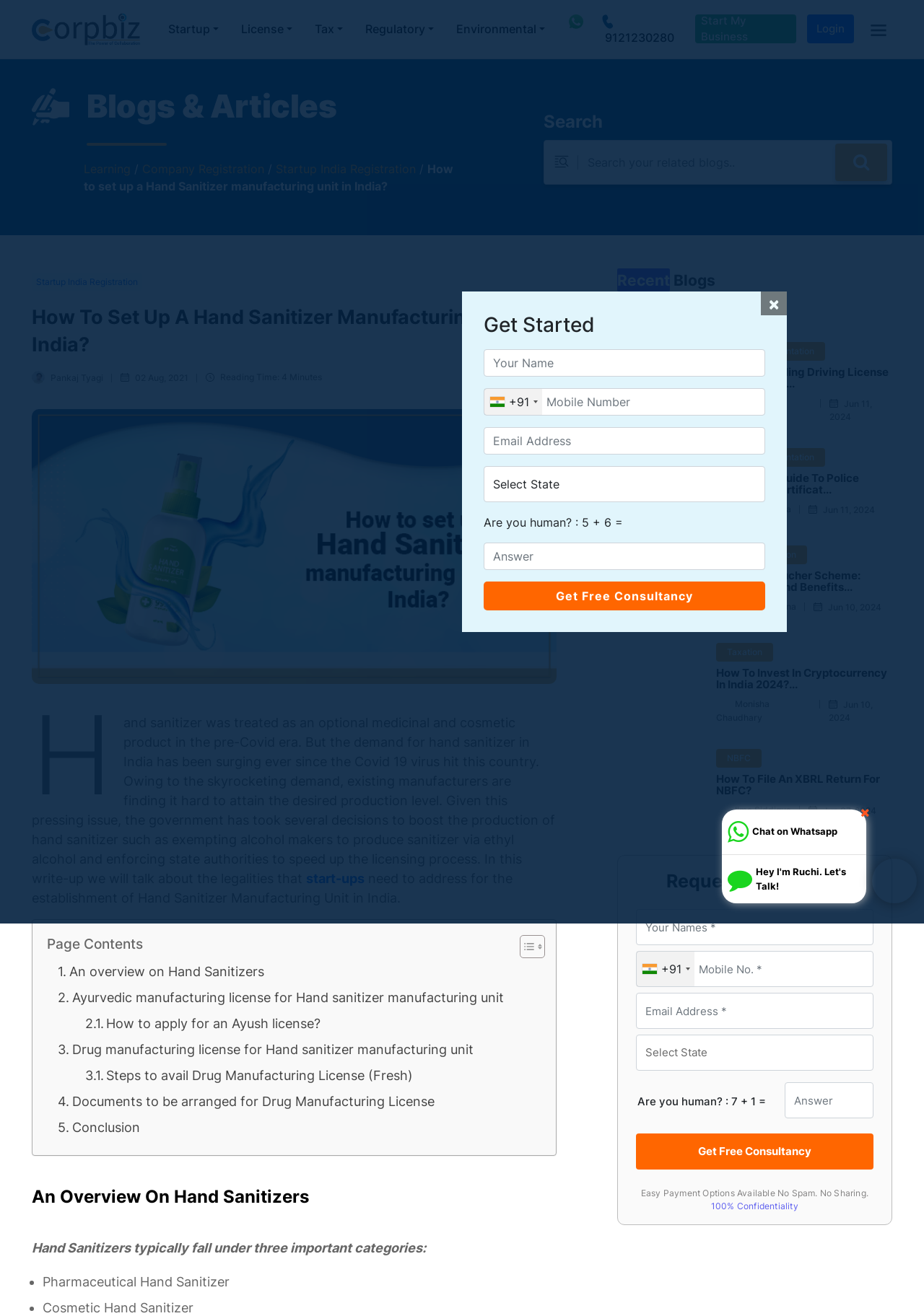Create a detailed summary of all the visual and textual information on the webpage.

This webpage is about setting up a hand sanitizer manufacturing unit in India, focusing on the legalities involved. At the top, there is a navigation menu with links to "Startup", "License", "Tax", "Regulatory", and "Environmental" sections. Below this menu, there are two buttons to contact the company, one for WhatsApp and one for a phone call. On the right side, there is a "Start My Business" button and a "Login" link.

The main content of the page is divided into sections. The first section has a heading "How to set up a Hand Sanitizer manufacturing unit in India?" and a brief introduction to the topic. Below this, there is an image related to the topic, and then a section with a heading "Search" that contains a search box and a search icon.

The next section has a heading "How To Set Up A Hand Sanitizer Manufacturing Unit In India?" and an image of the author, Pankaj Tyagi. Below this, there is information about the article, including the date and reading time. The main article content starts with a brief overview of the hand sanitizer industry in India and then discusses the legalities involved in setting up a manufacturing unit.

On the right side of the page, there is a table of contents with links to different sections of the article. Below this, there are links to other related articles, including "An overview on Hand Sanitizers", "Ayurvedic manufacturing license for Hand sanitizer manufacturing unit", and "Drug manufacturing license for Hand sanitizer manufacturing unit".

At the bottom of the page, there is a section with recent blog posts, including "Effortless eFiling Driving License Application Online", "Application Guide to Police Clearance Certificate", and "LTC Cash Voucher Scheme: Objectives and Benefits". Each blog post has an image, a brief description, and information about the author and date published.